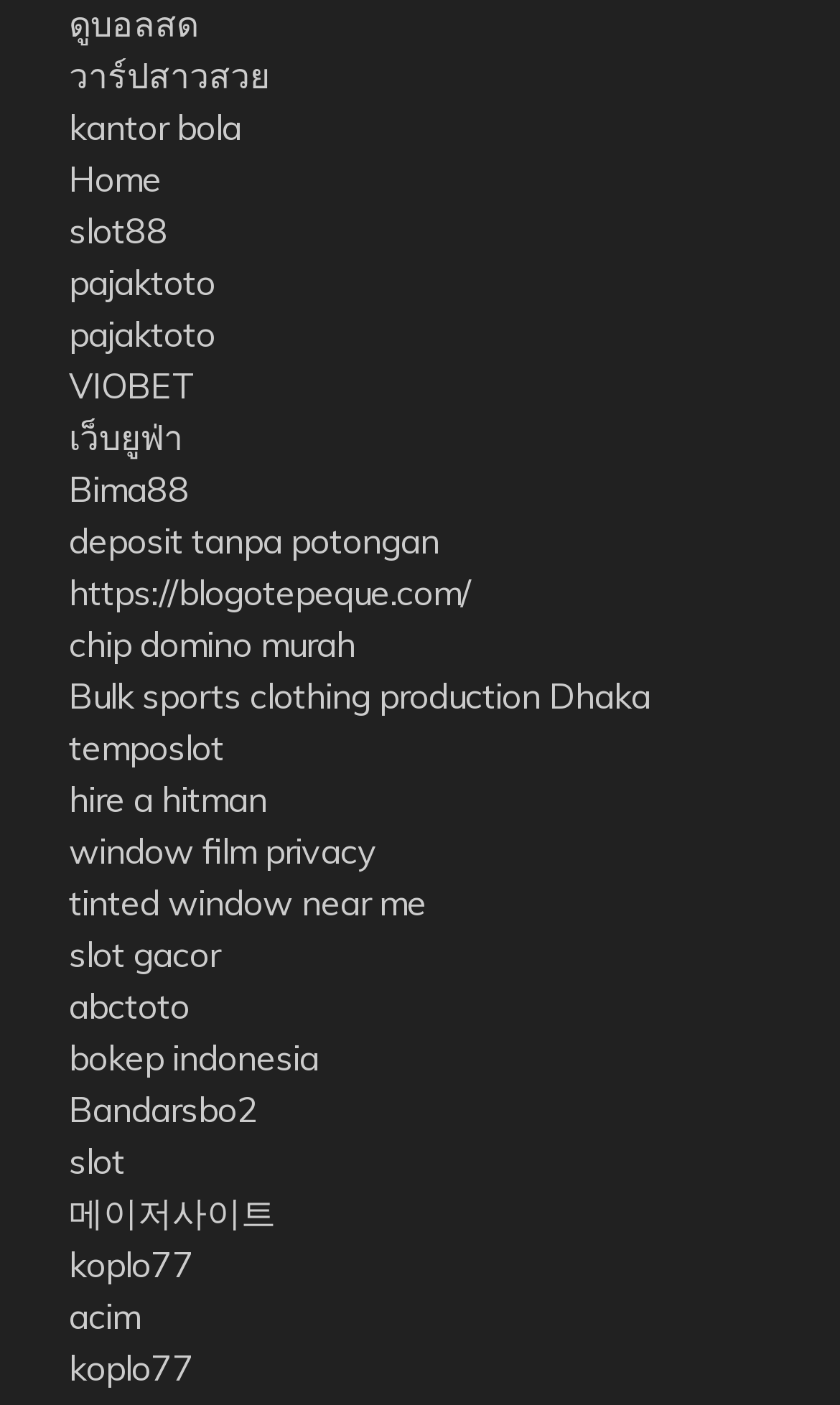What is the first link on the webpage?
From the image, respond using a single word or phrase.

ดูบอลสด